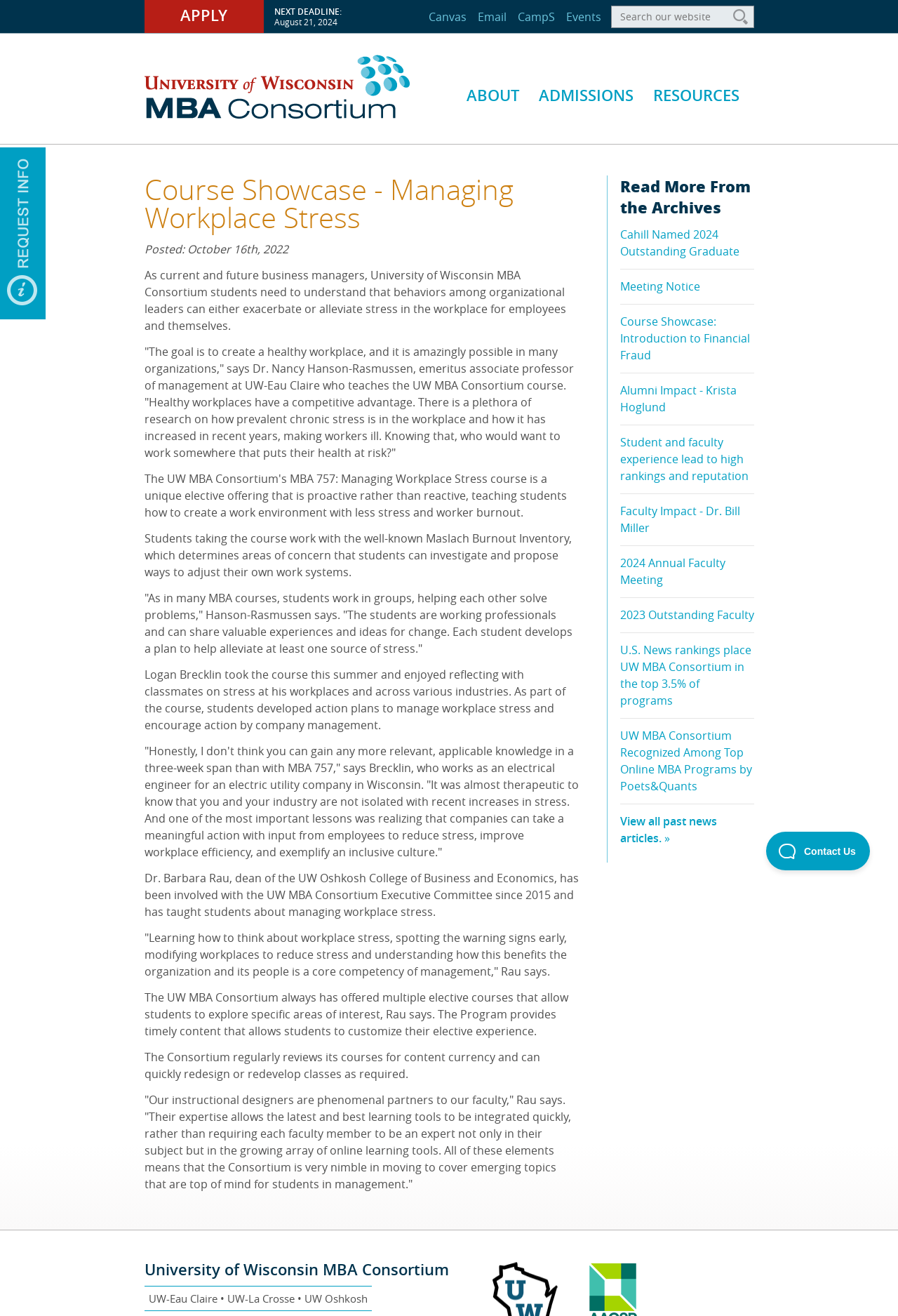Please identify the bounding box coordinates of the element's region that needs to be clicked to fulfill the following instruction: "Apply". The bounding box coordinates should consist of four float numbers between 0 and 1, i.e., [left, top, right, bottom].

[0.161, 0.0, 0.293, 0.025]